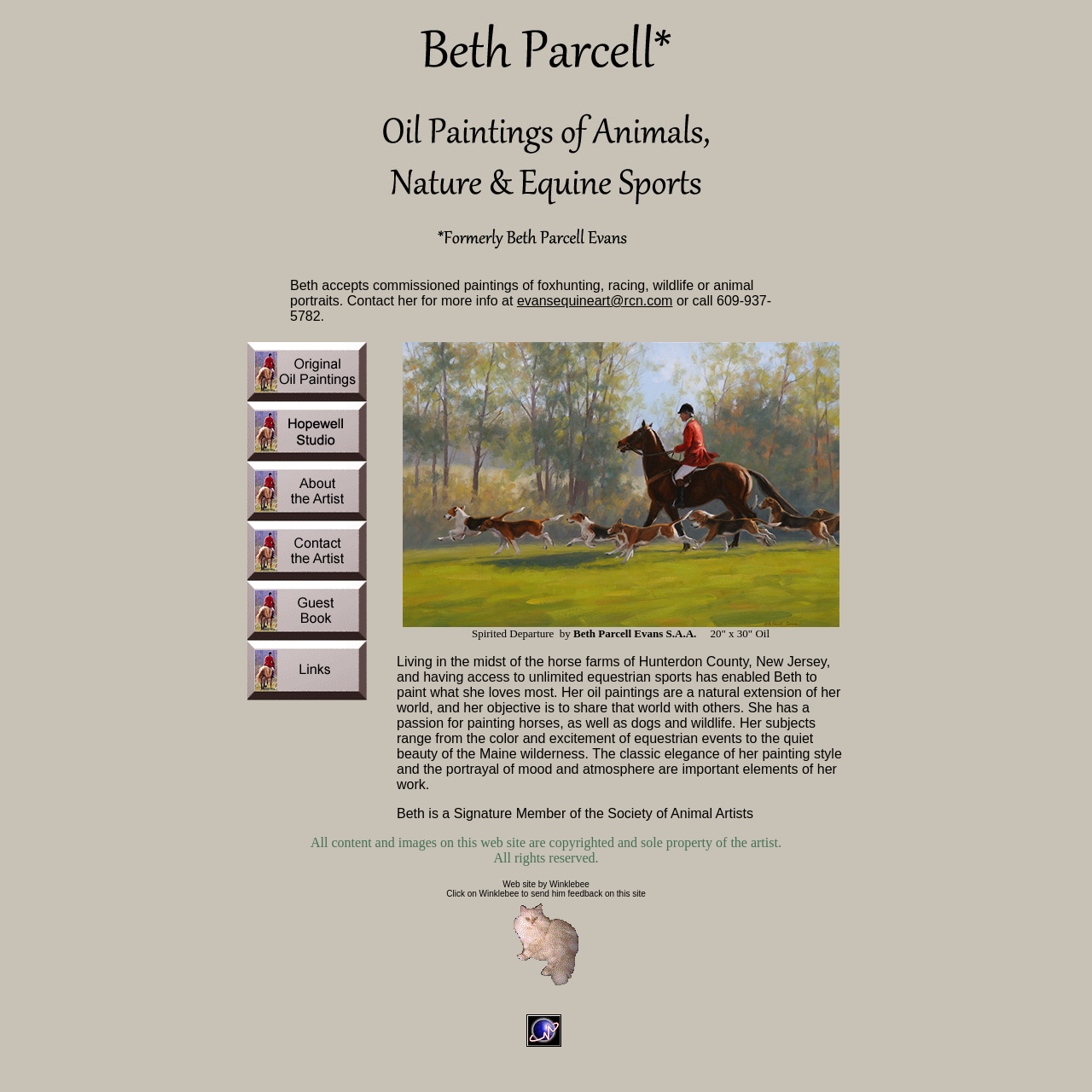Identify the bounding box coordinates necessary to click and complete the given instruction: "Sign the guest book".

[0.227, 0.532, 0.346, 0.587]